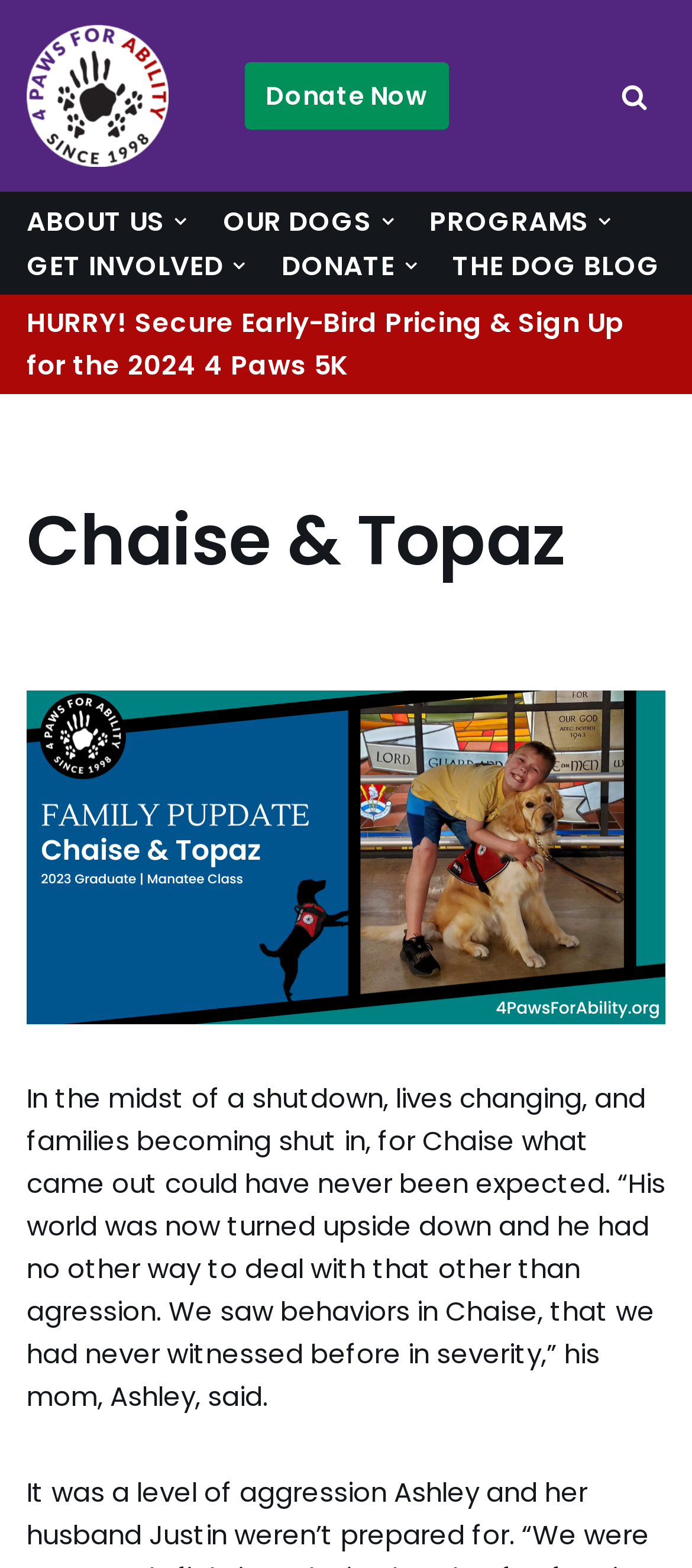Determine the bounding box coordinates of the clickable element to complete this instruction: "Read THE DOG BLOG". Provide the coordinates in the format of four float numbers between 0 and 1, [left, top, right, bottom].

[0.654, 0.155, 0.954, 0.183]